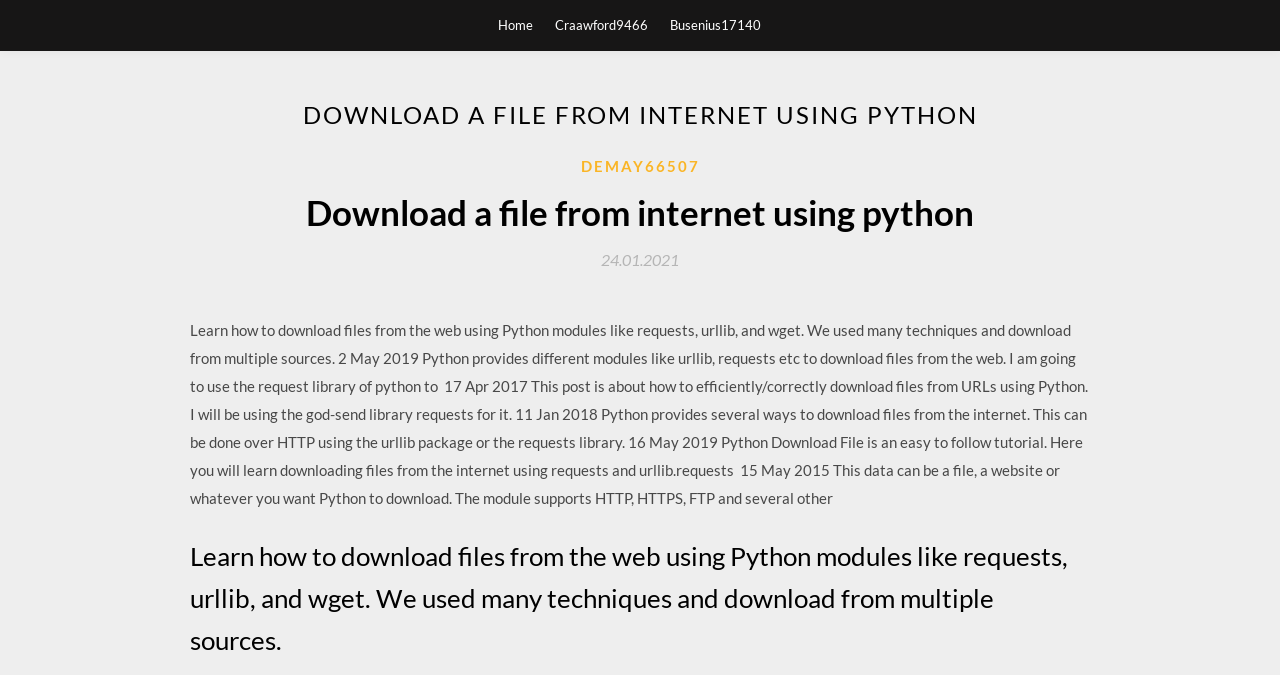What is the purpose of the article?
Answer the question with a detailed and thorough explanation.

The StaticText element provides an introduction to the article, stating that it will teach the reader how to download files from the web using Python modules like requests, urllib, and wget. The article aims to provide techniques and methods for downloading files from multiple sources.